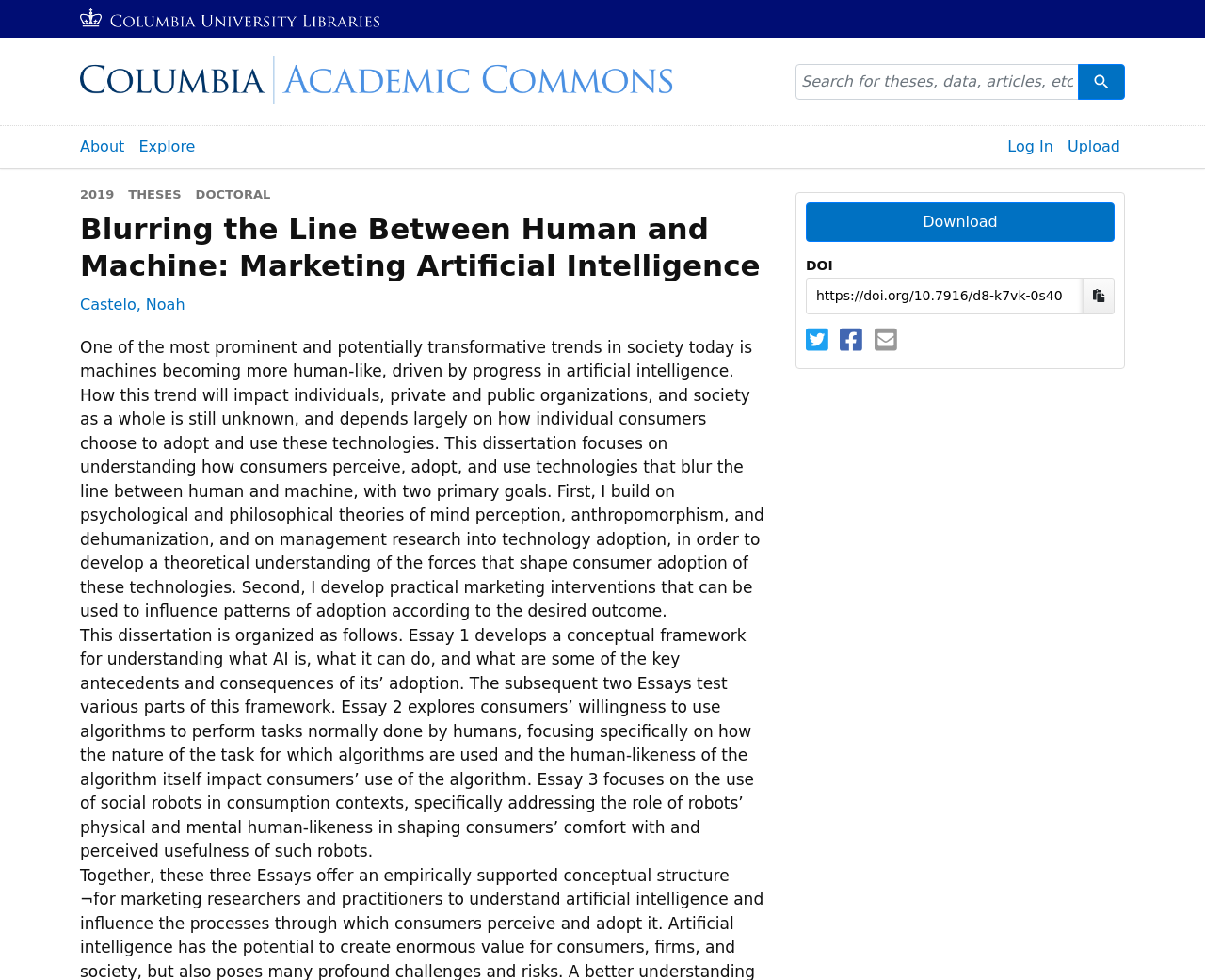Locate the bounding box coordinates of the segment that needs to be clicked to meet this instruction: "Search for something".

[0.66, 0.065, 0.895, 0.101]